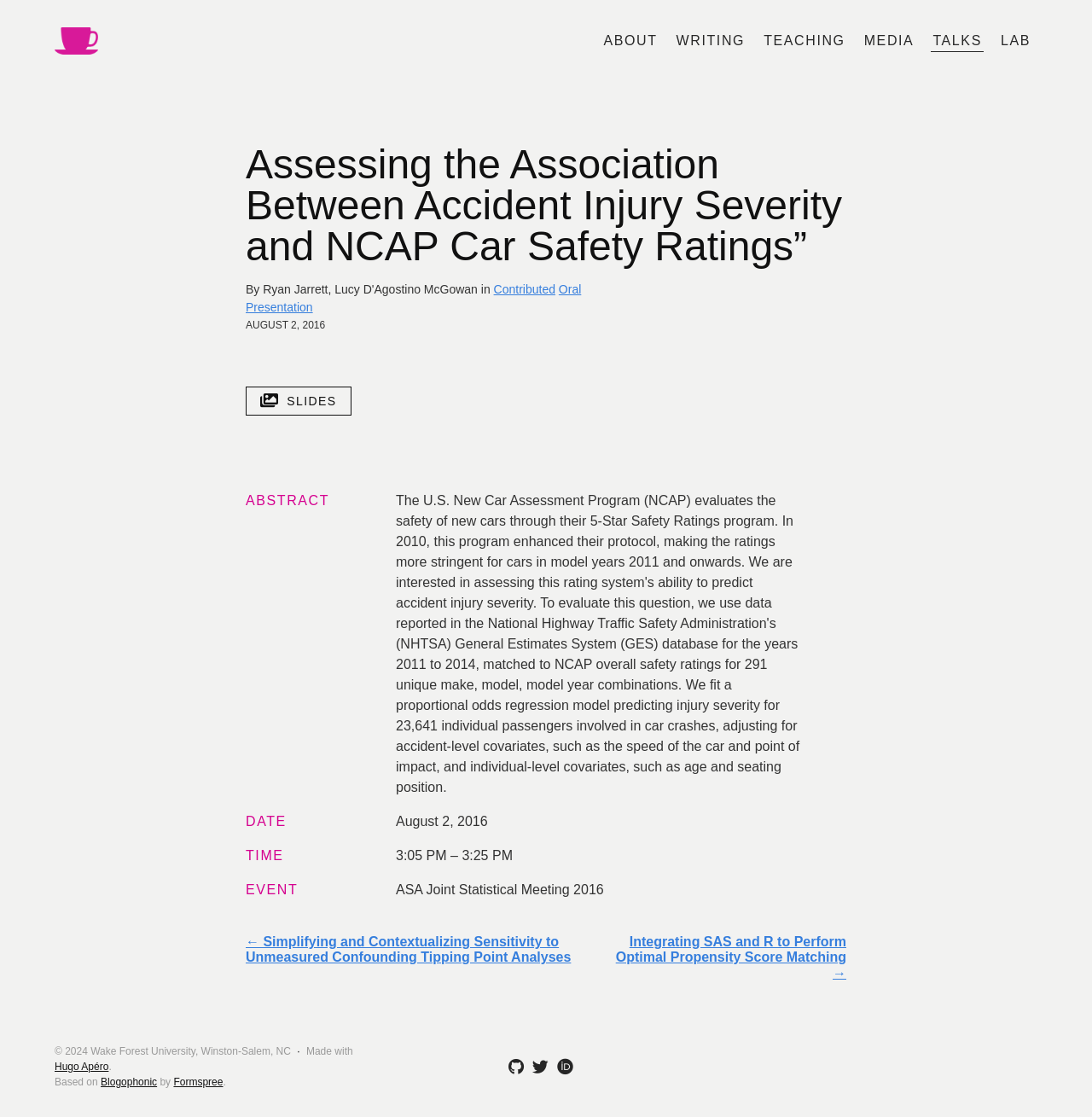Could you indicate the bounding box coordinates of the region to click in order to complete this instruction: "Visit the previous article".

[0.225, 0.837, 0.543, 0.879]